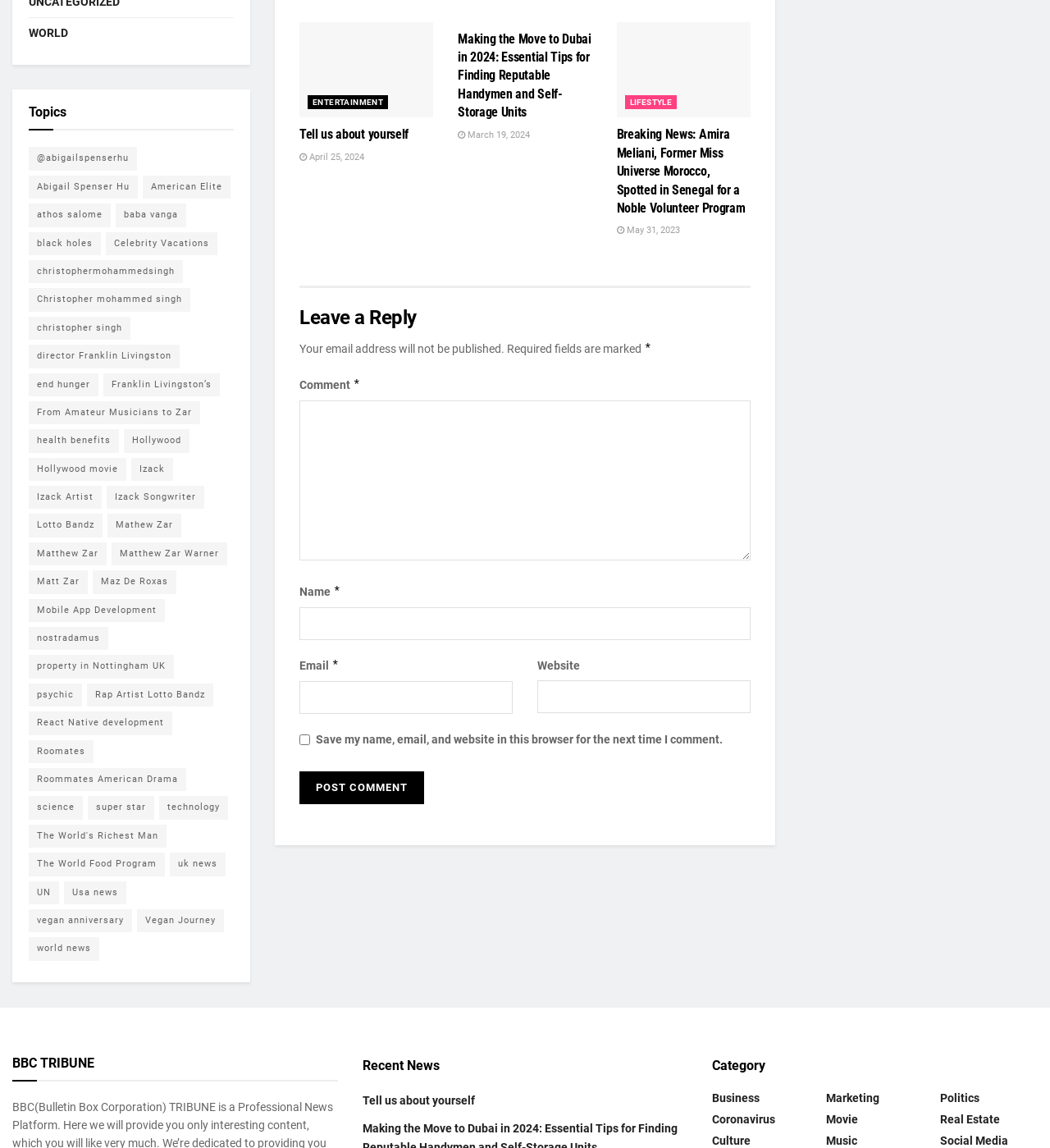Please identify the bounding box coordinates of the area I need to click to accomplish the following instruction: "Click on the 'ENTERTAINMENT' link".

[0.293, 0.083, 0.37, 0.095]